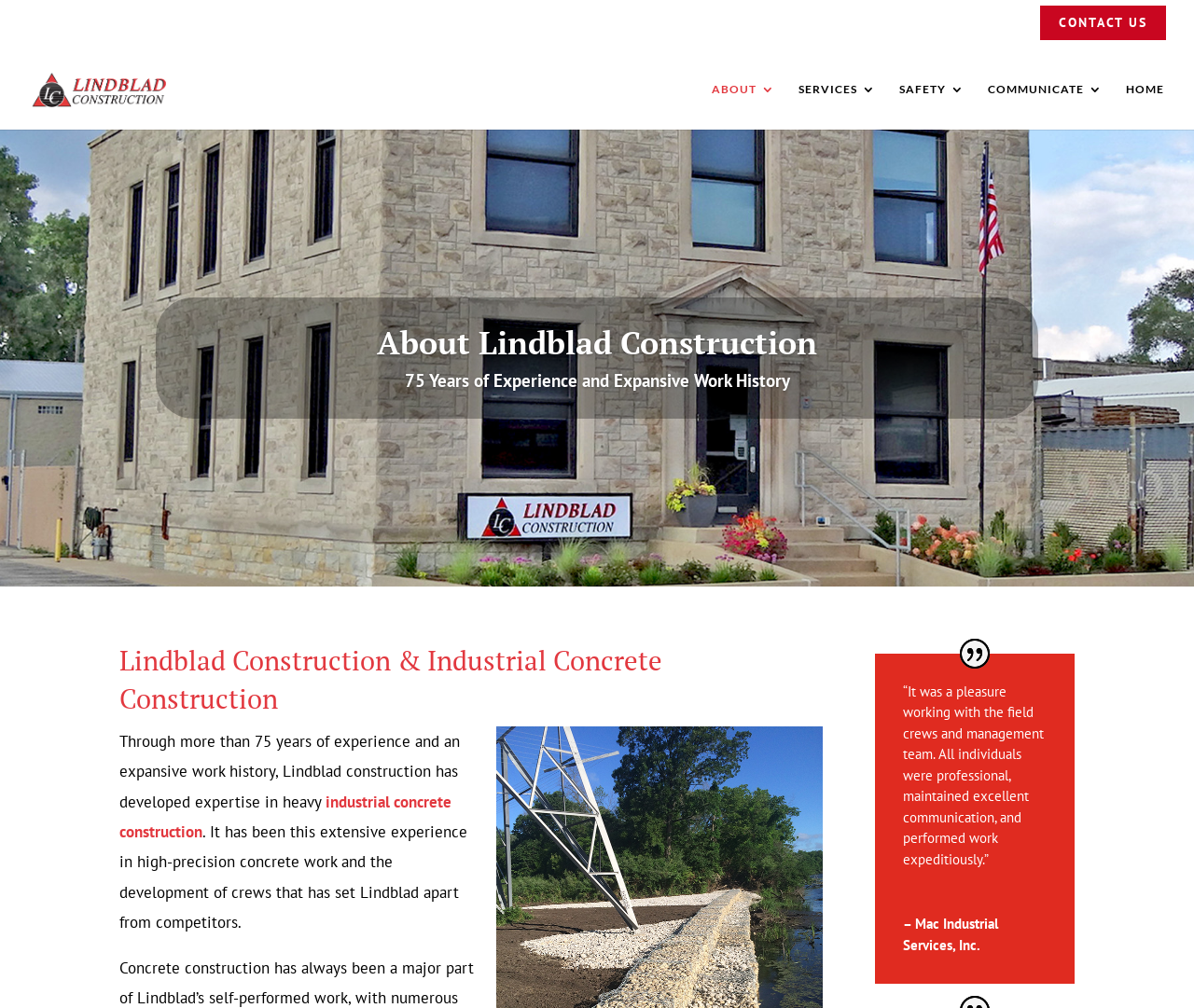Consider the image and give a detailed and elaborate answer to the question: 
What is the main topic of the webpage?

The webpage is primarily about Lindblad Construction, as evident from the heading 'Lindblad Construction & Industrial Concrete Construction' and the content that follows, which describes the company's expertise and experience in industrial concrete construction.